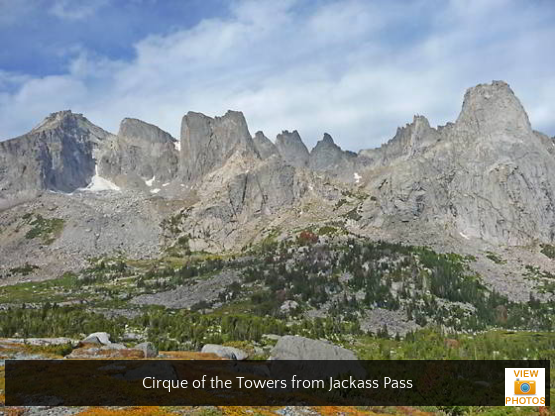What type of landscape is depicted in the image?
Look at the image and answer the question with a single word or phrase.

Dramatic landscape